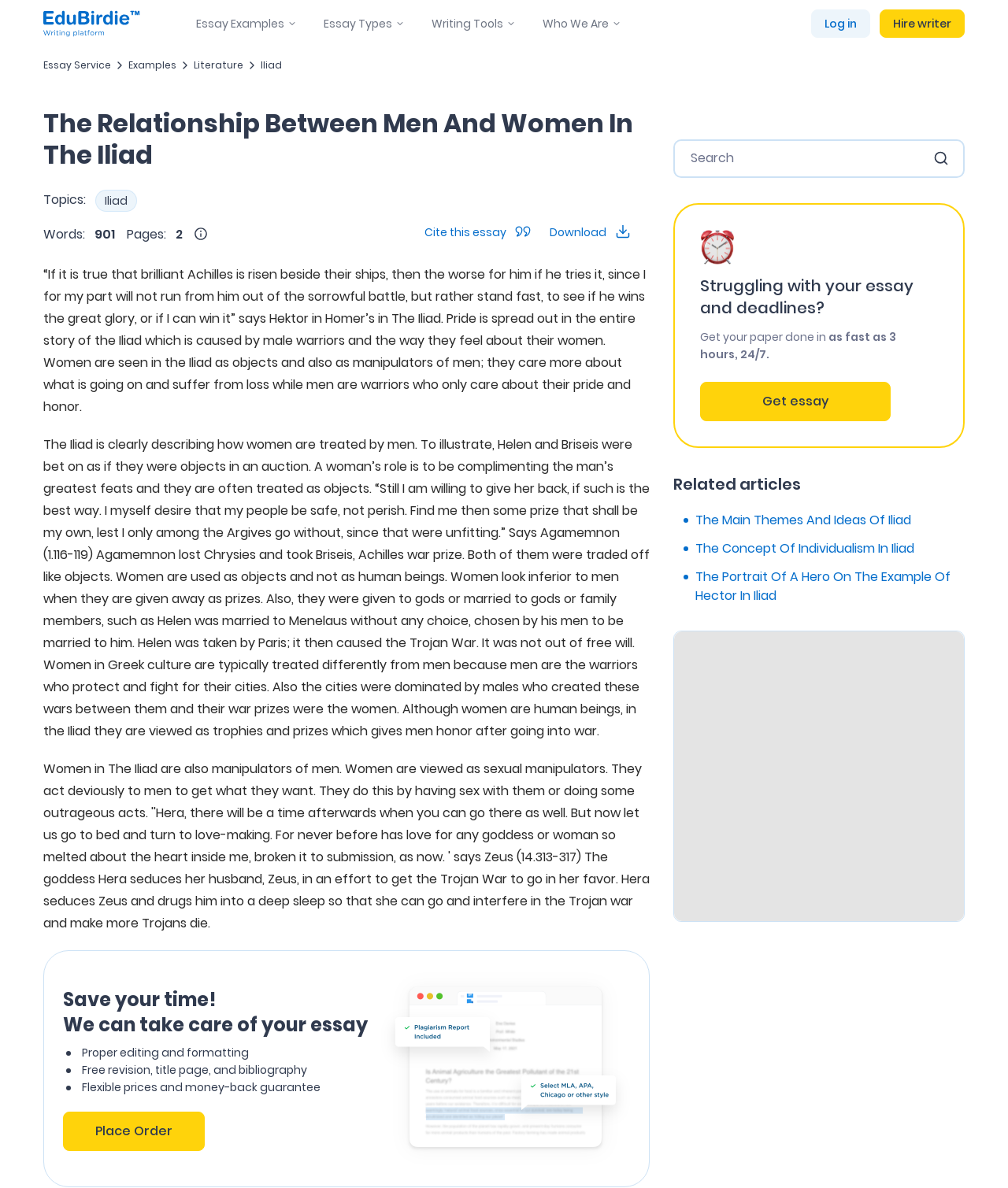Please find the bounding box coordinates of the element's region to be clicked to carry out this instruction: "Log in to the account".

[0.805, 0.009, 0.862, 0.031]